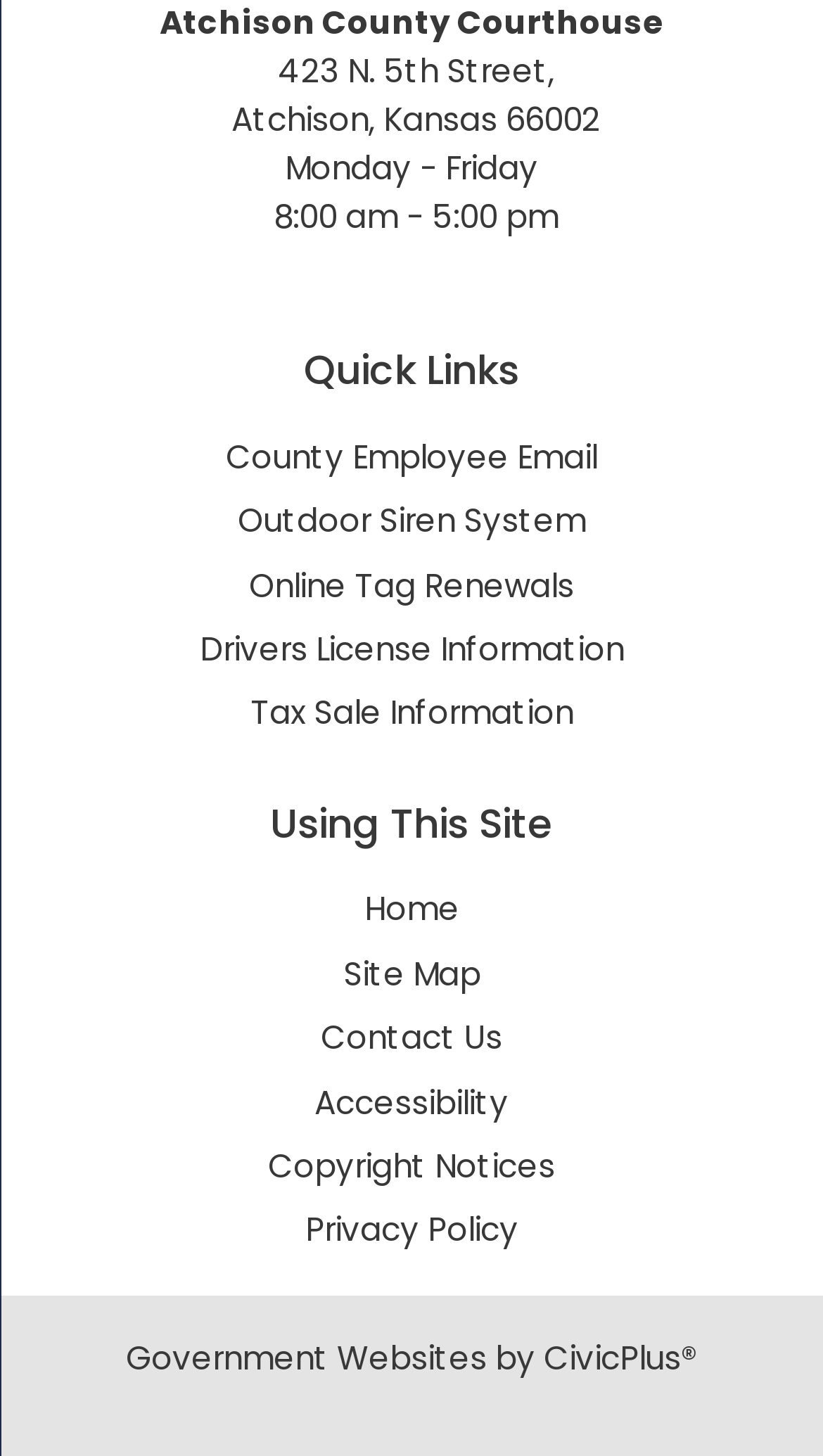How many quick links are available on this webpage?
Analyze the image and provide a thorough answer to the question.

I found the quick links by looking at the region element labeled 'Quick Links', which contains 6 link elements, each corresponding to a different quick link.